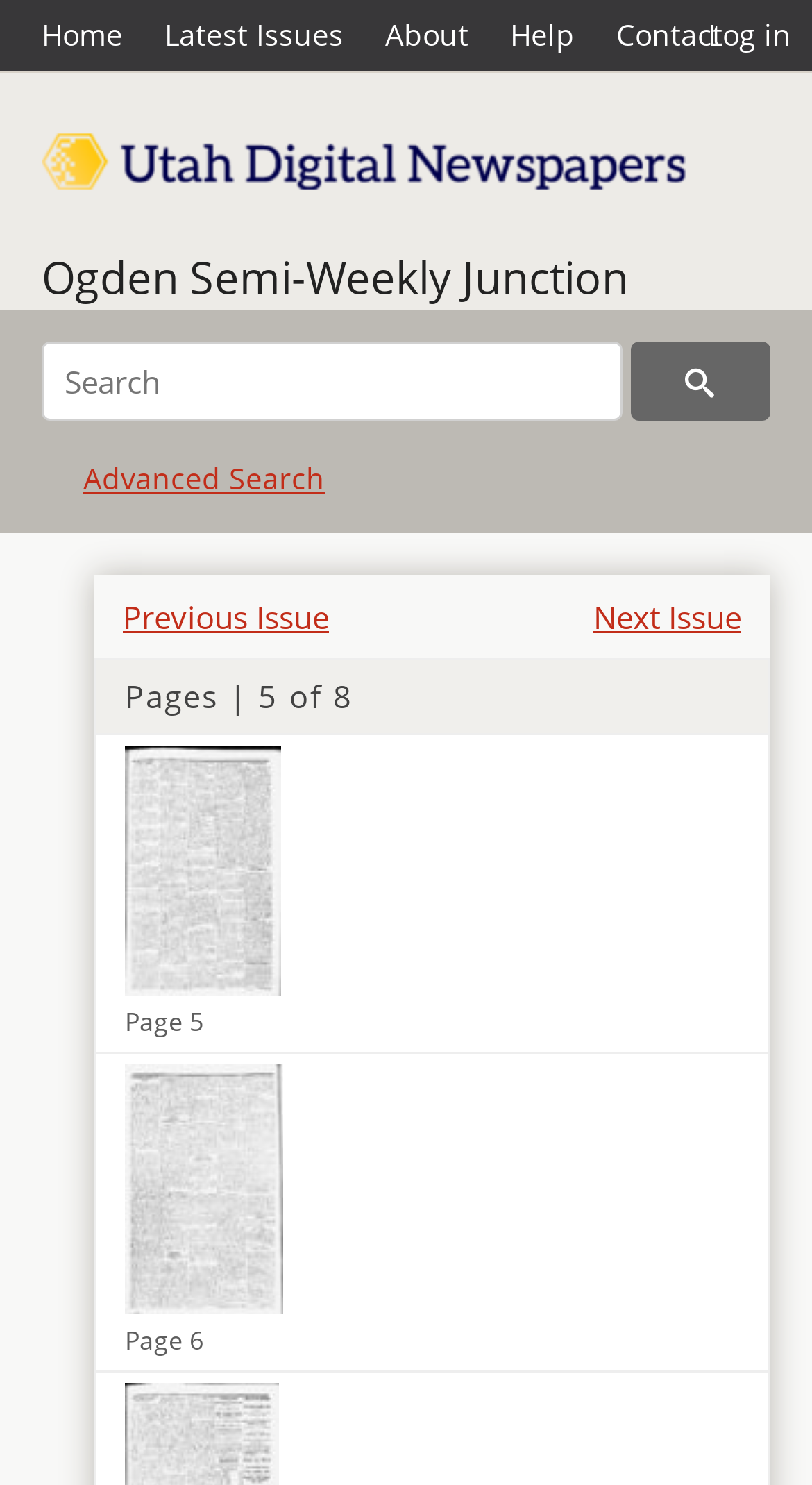What is the name of the newspaper?
Kindly offer a detailed explanation using the data available in the image.

The name of the newspaper can be determined by looking at the heading 'Ogden Semi-Weekly Junction | 1874-01-07 | Page 5' which indicates that the newspaper is called Ogden Semi-Weekly Junction.